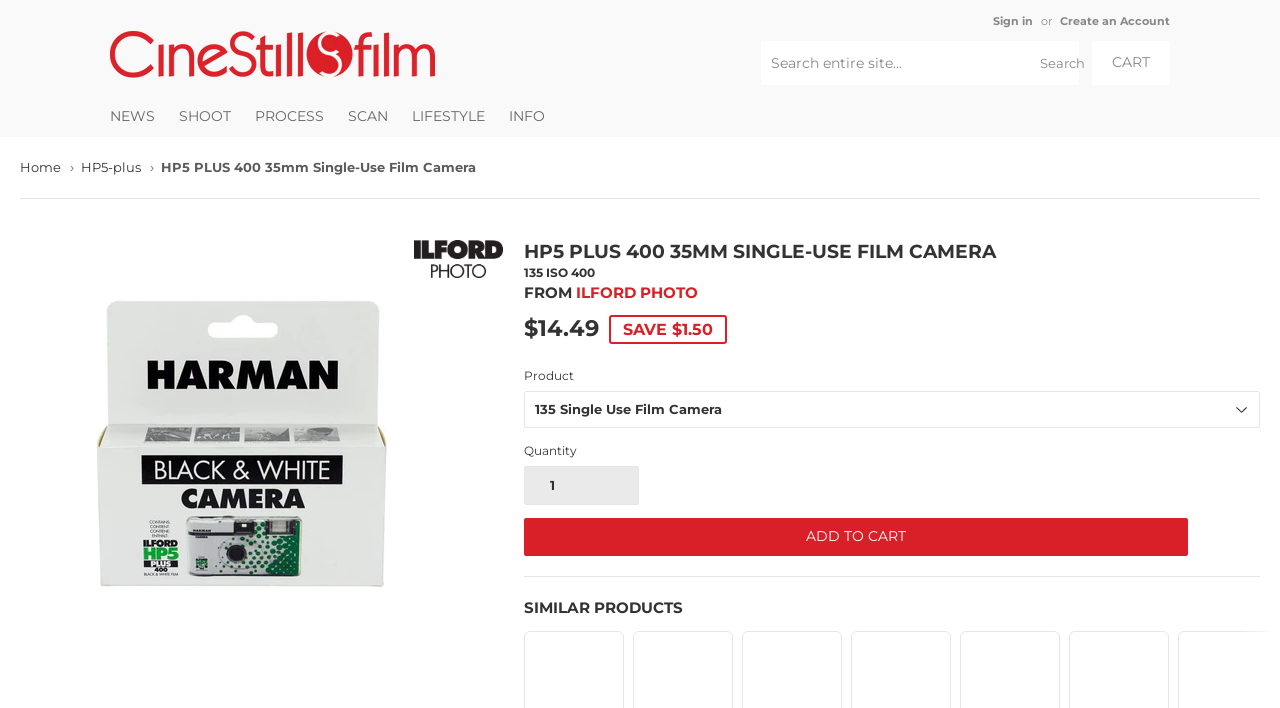Analyze and describe the webpage in a detailed narrative.

This webpage is about the ILFORD HP5 PLUS Single Use Camera, a compact camera pre-loaded with a 27-exposure roll of HP5 PLUS black and white ISO 400 film. 

At the top left, there is a logo image of CineStill Film. On the top right, there are links to sign in, create an account, and a search bar with a search button. Next to the search bar, there is a link to the shopping cart. 

Below the top section, there are navigation links to NEWS, SHOOT, PROCESS, SCAN, LIFESTYLE, and INFO. Underneath these links, there is a breadcrumb navigation showing the current page's location, with links to Home and HP5-plus.

The main content of the page starts with a large image of the camera, followed by a heading that describes the product. Below the heading, there is a link to ILFORD PHOTO, the manufacturer of the camera. The product's price, $14.49, is displayed, with a note that it is a discounted price, saving $1.50.

Underneath the price, there is a section to select the product options, including a combobox and a spinbutton to set the quantity. An "ADD TO CART" button is located below this section.

Further down the page, there is a section titled "SIMILAR PRODUCTS", which displays six related products, each with an image and a brief description.